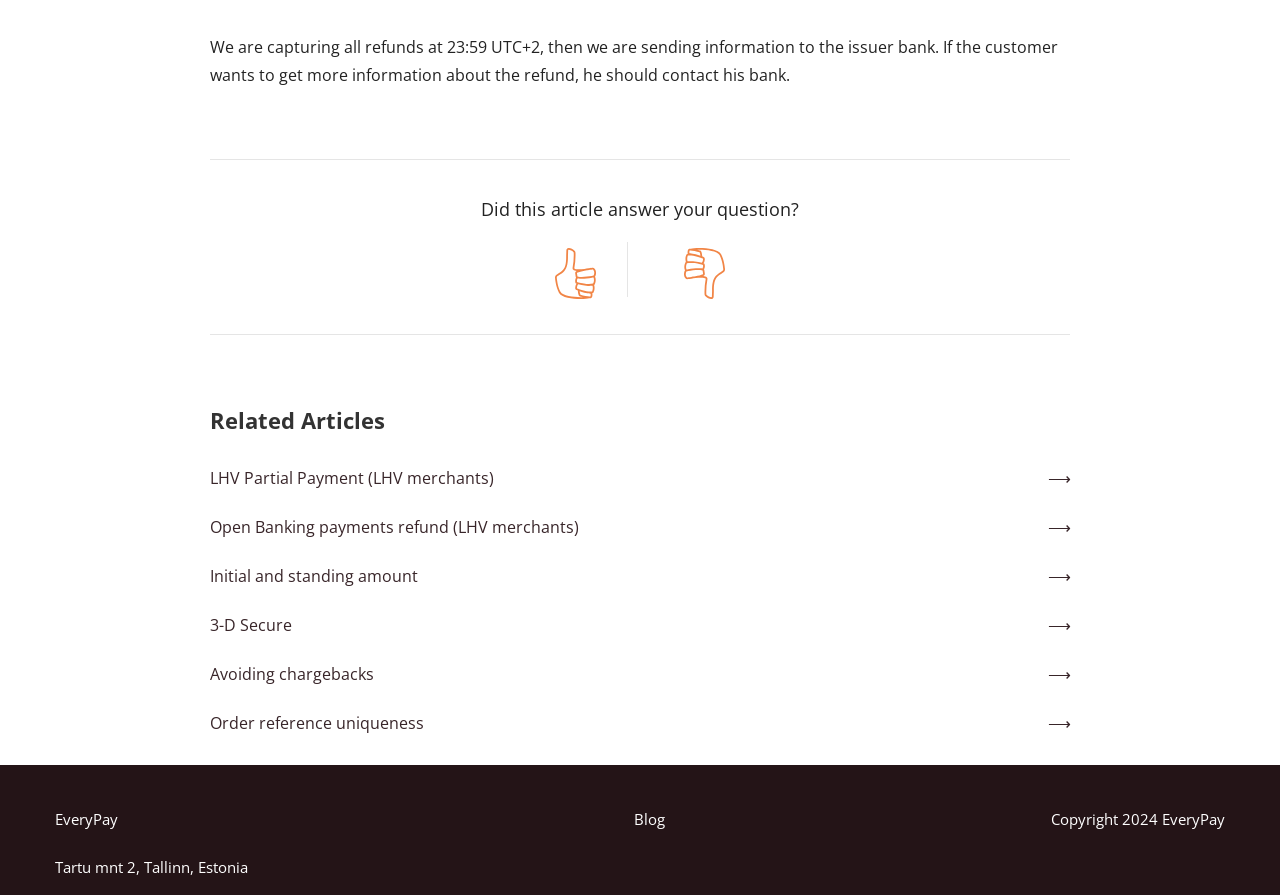Respond concisely with one word or phrase to the following query:
What is the purpose of the refund process?

To send information to the issuer bank